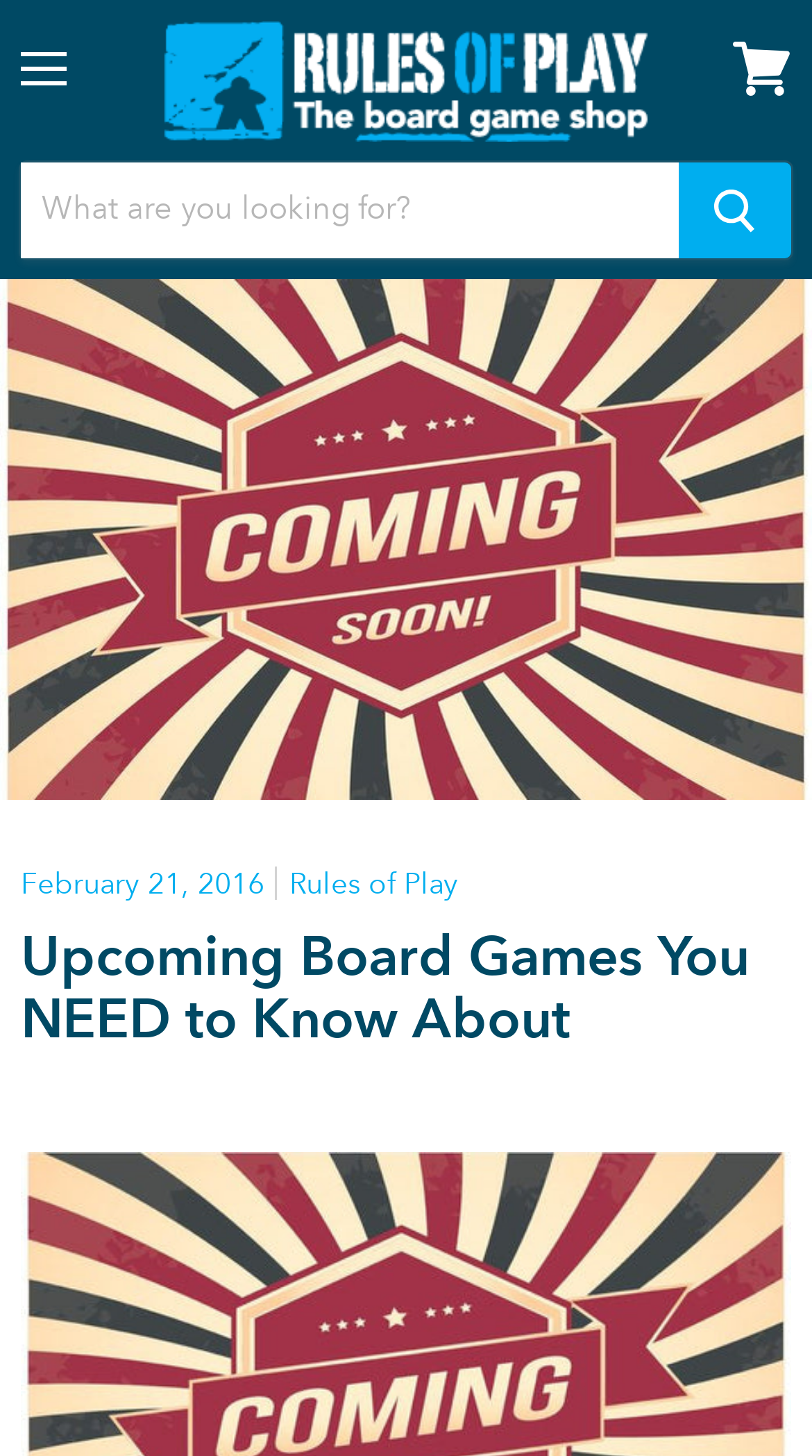Please extract the webpage's main title and generate its text content.

Upcoming Board Games You NEED to Know About